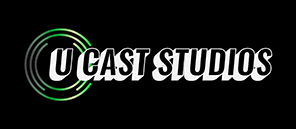Detail every aspect of the image in your description.

The image features the logo of "U Cast Studios," prominently displayed in a bold and striking design. The logo incorporates a circular graphic element with a green accent, suggesting energy and creativity, complementing the stylized text of the studio’s name. The text is presented in a dynamic font that captures the essence of modern media production. Set against a sleek black background, this logo represents U Cast Studios, which engages in various creative and entertainment ventures. The overall aesthetic conveys professionalism and innovation, inviting viewers to connect with the brand.